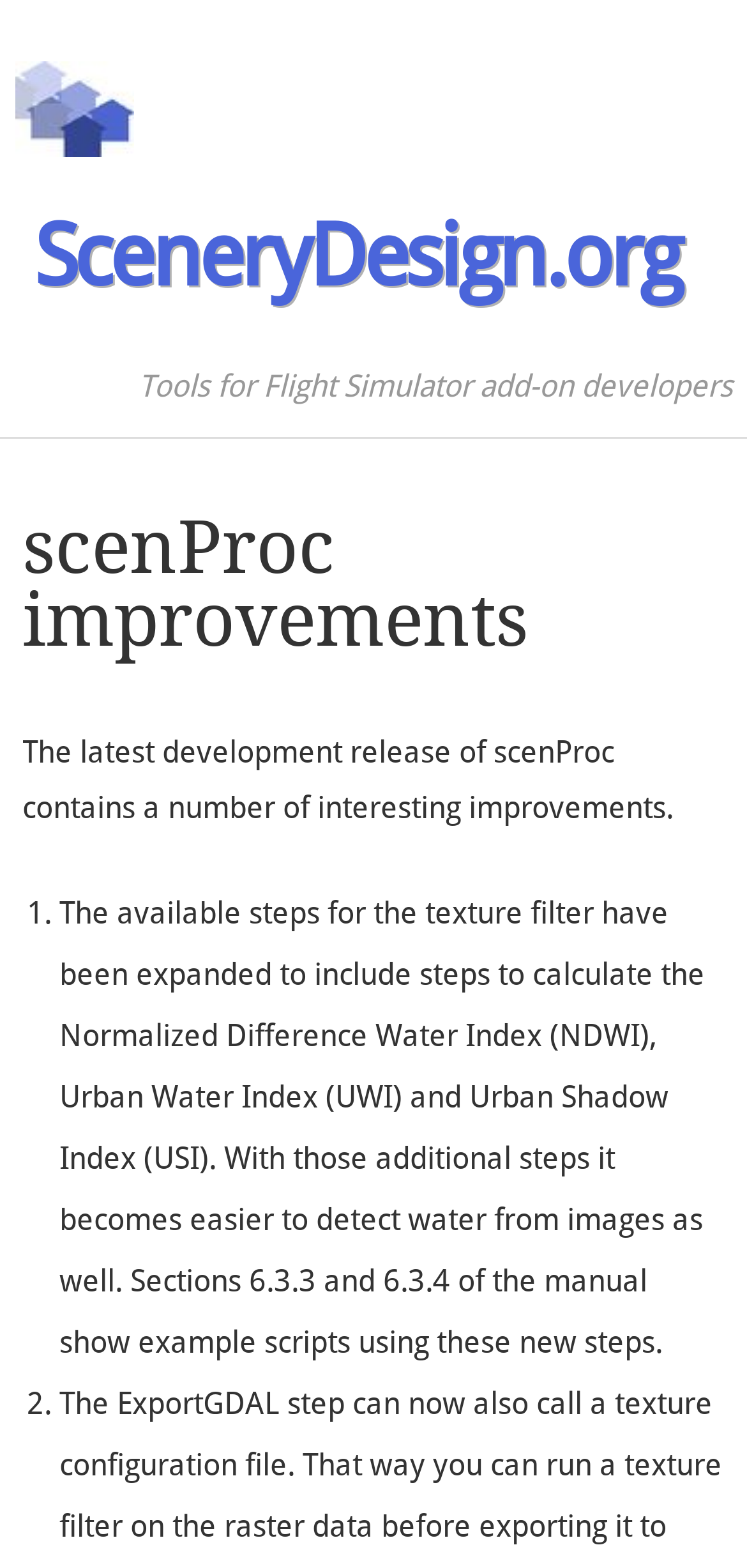Identify the bounding box of the HTML element described as: "SceneryDesign.org".

[0.02, 0.049, 0.909, 0.197]